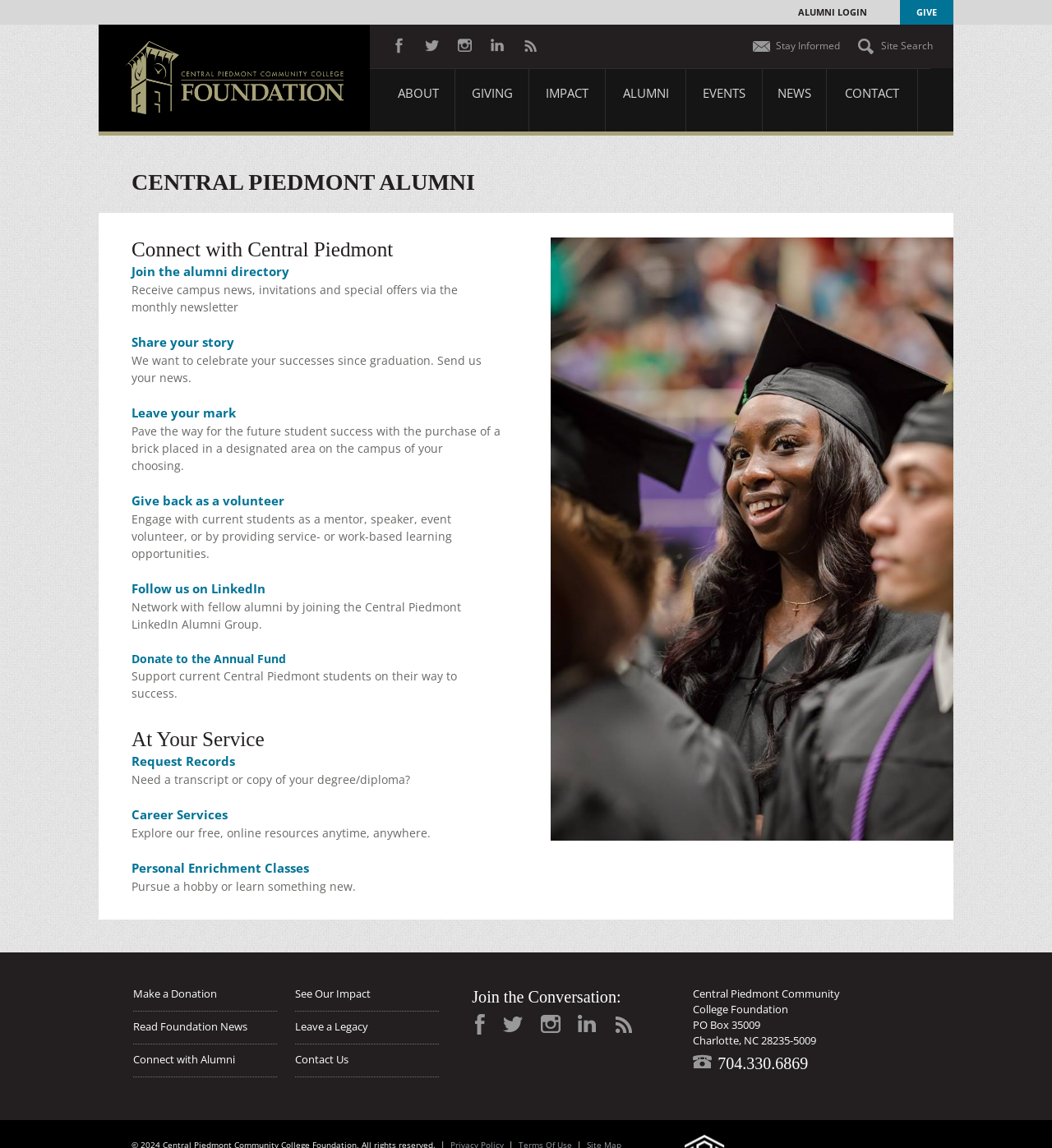Pinpoint the bounding box coordinates of the clickable area needed to execute the instruction: "Follow Central Piedmont on Facebook". The coordinates should be specified as four float numbers between 0 and 1, i.e., [left, top, right, bottom].

[0.371, 0.033, 0.387, 0.047]